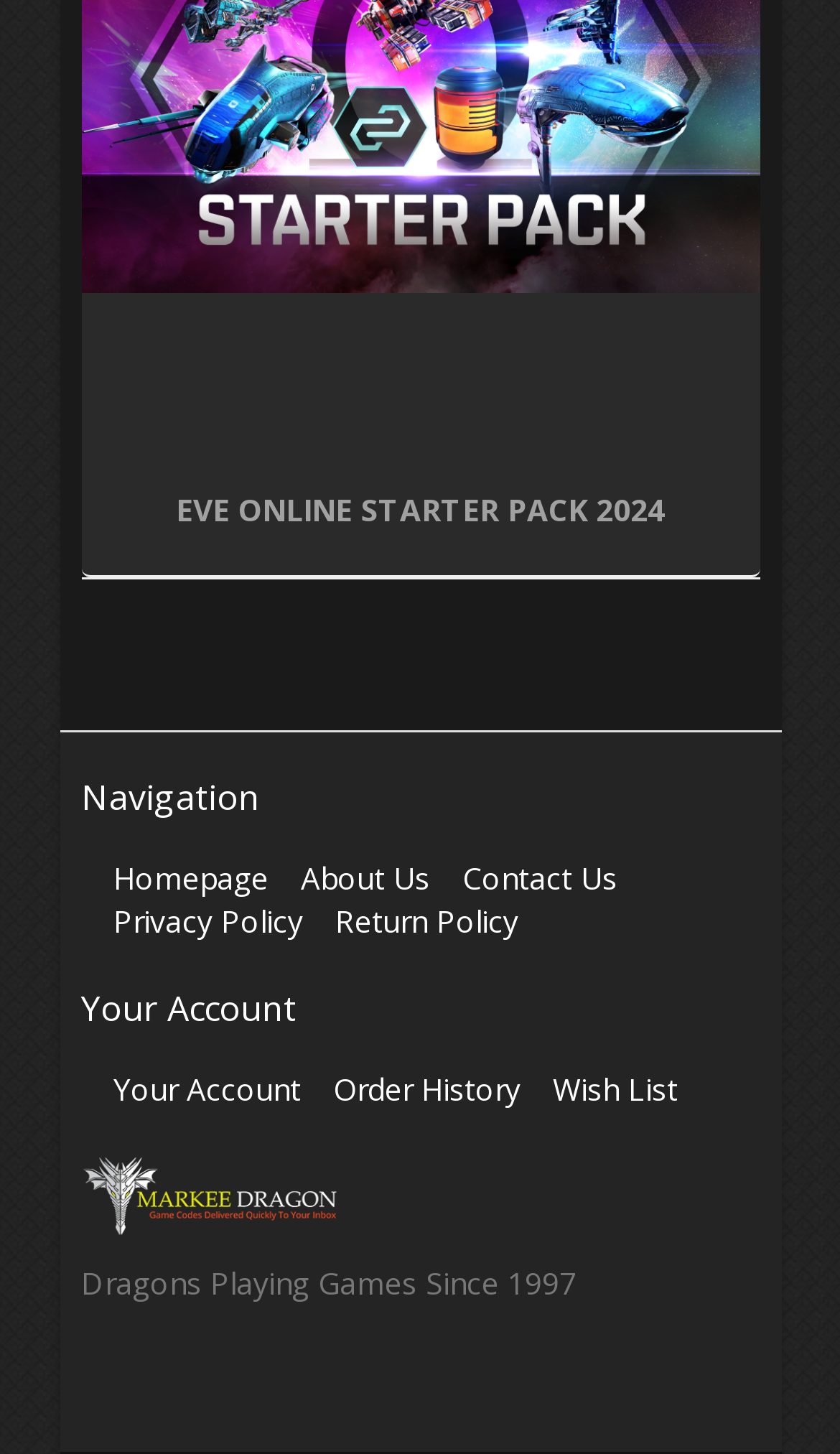Respond with a single word or phrase to the following question: What is the second navigation link?

About Us